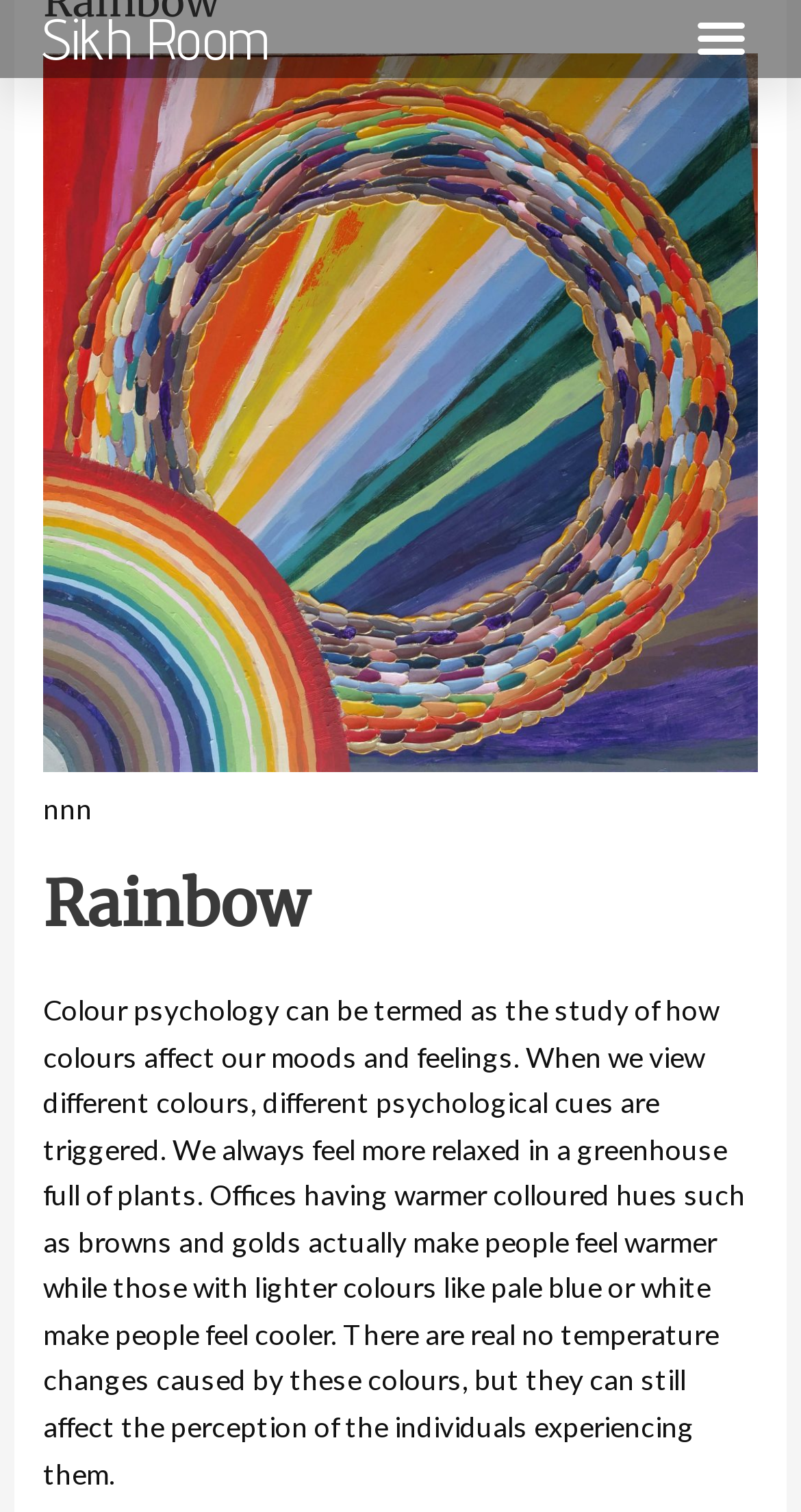Please answer the following question using a single word or phrase: What is the topic discussed in the text?

Colour psychology